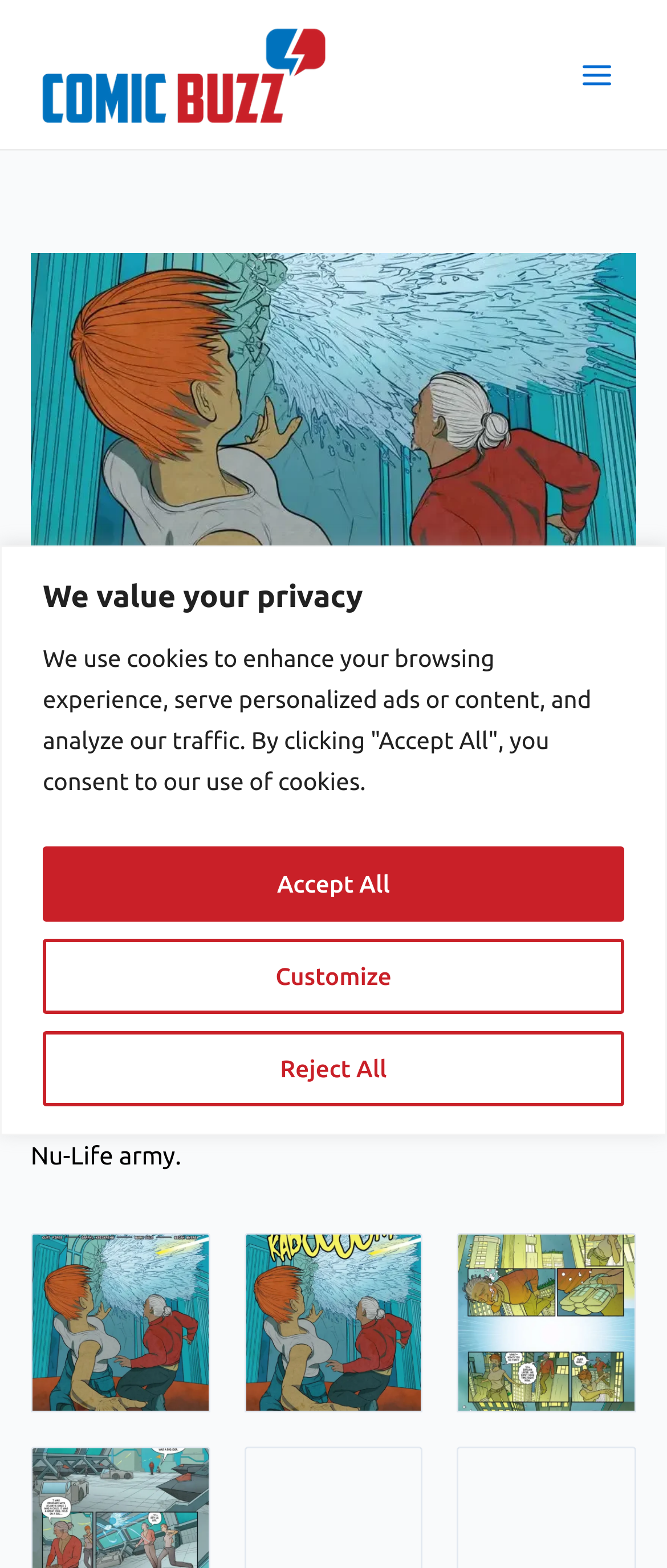Who is the writer of Simulation Theory #4?
Give a one-word or short-phrase answer derived from the screenshot.

Curt Pires